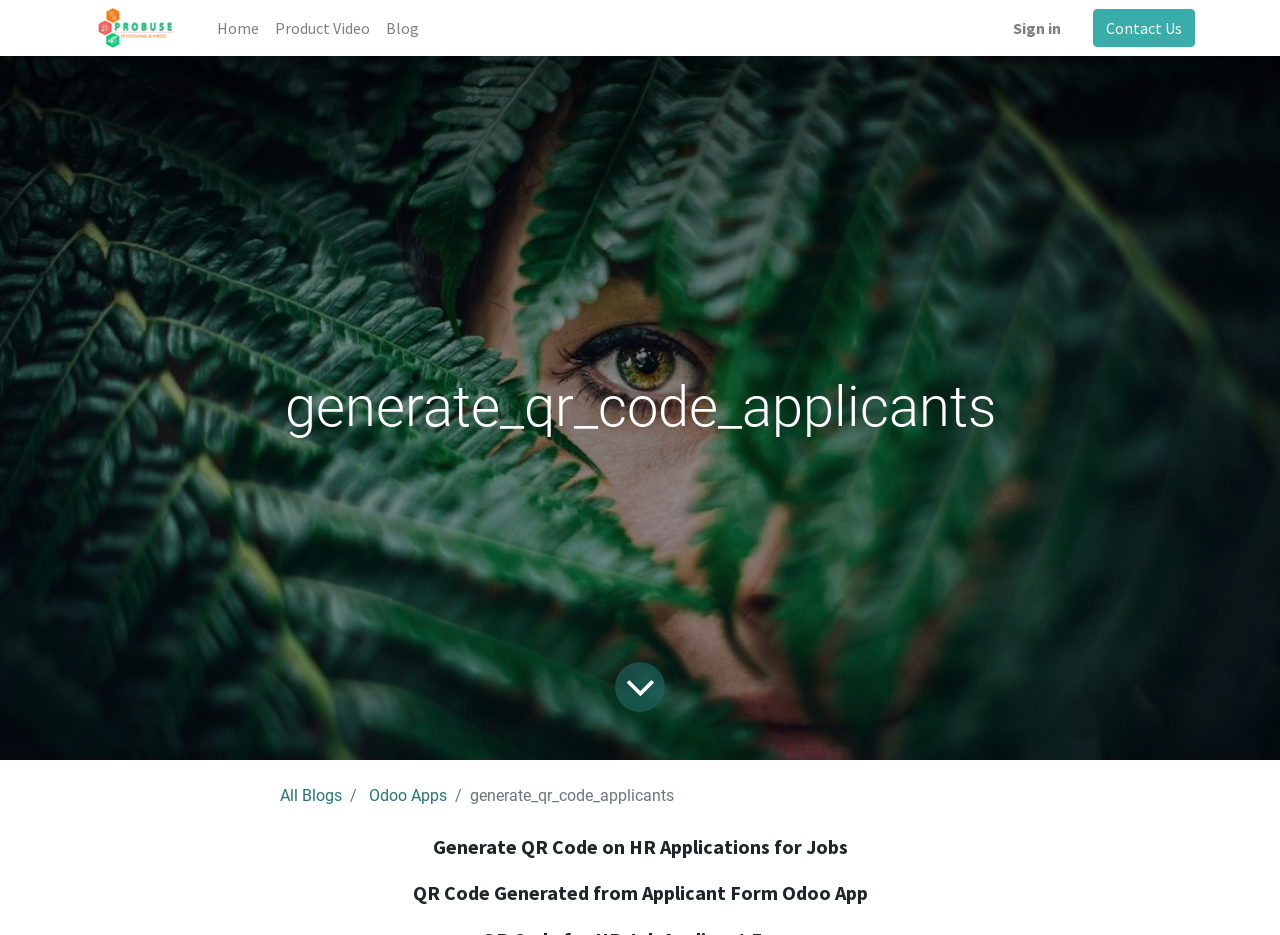Give the bounding box coordinates for this UI element: "Home". The coordinates should be four float numbers between 0 and 1, arranged as [left, top, right, bottom].

[0.163, 0.009, 0.209, 0.051]